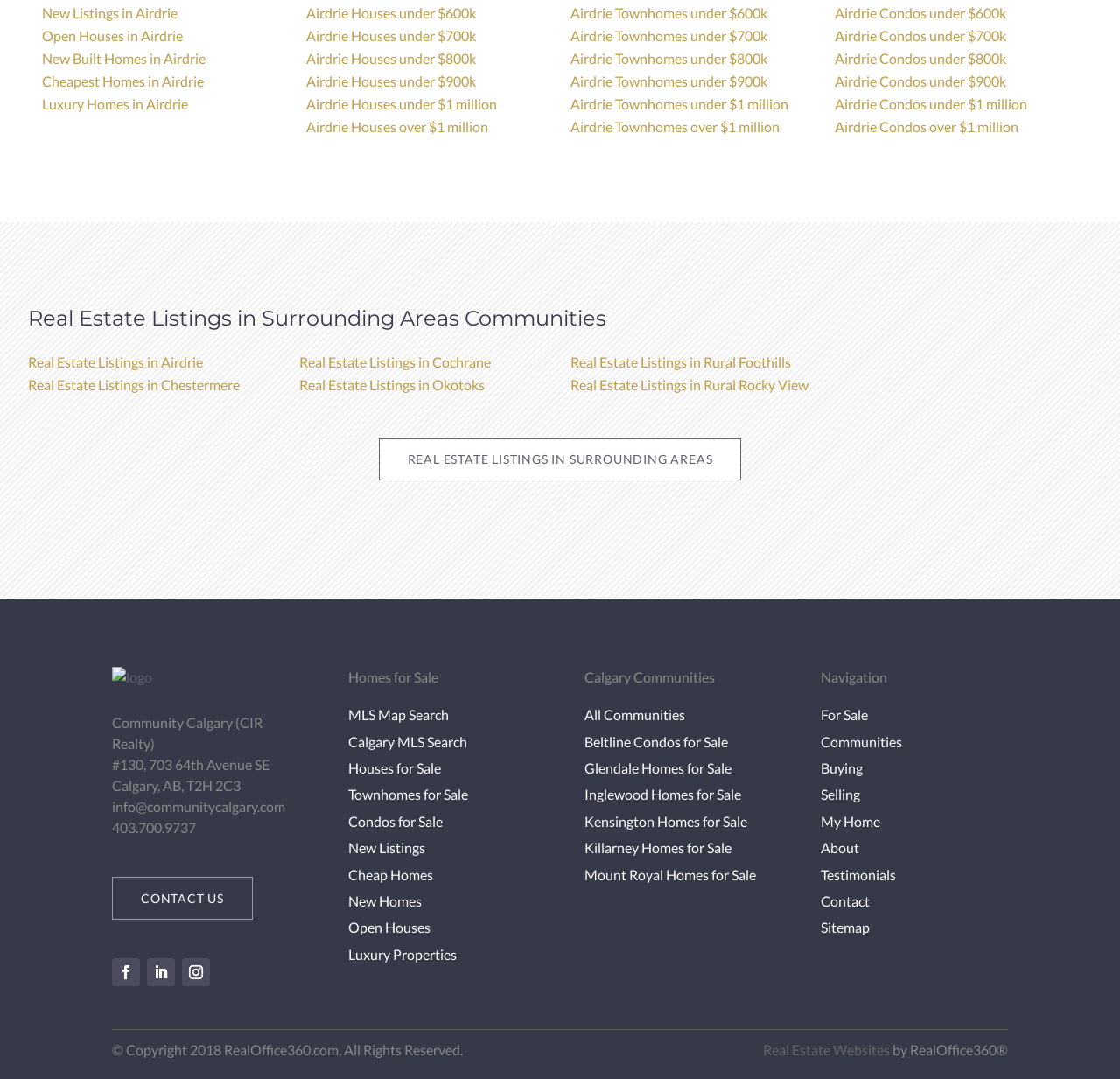Identify the bounding box coordinates of the region that should be clicked to execute the following instruction: "Search for Airdrie Houses under $600k".

[0.273, 0.004, 0.425, 0.02]